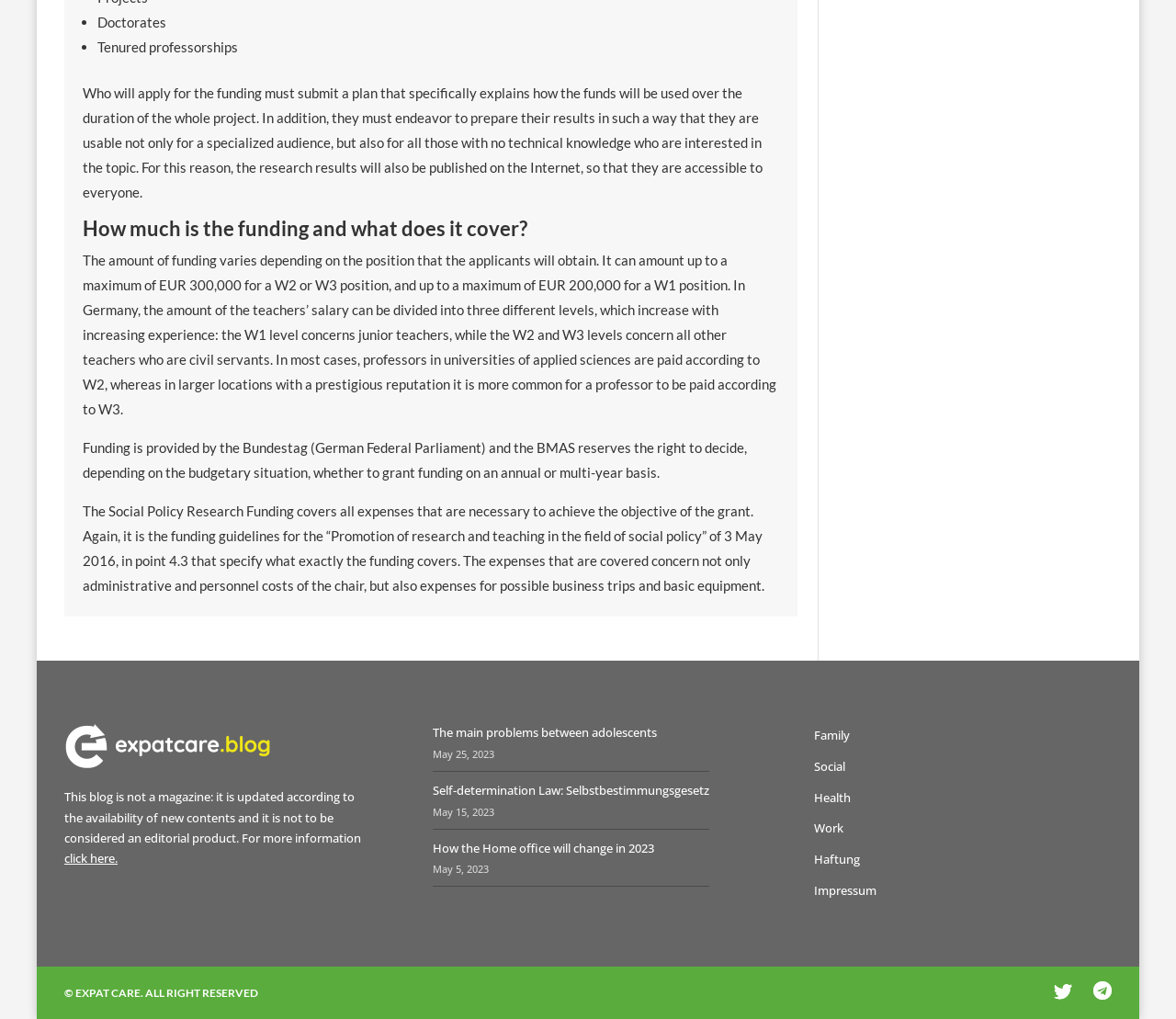Provide a brief response using a word or short phrase to this question:
What is the purpose of the Social Policy Research Funding?

To cover all necessary expenses